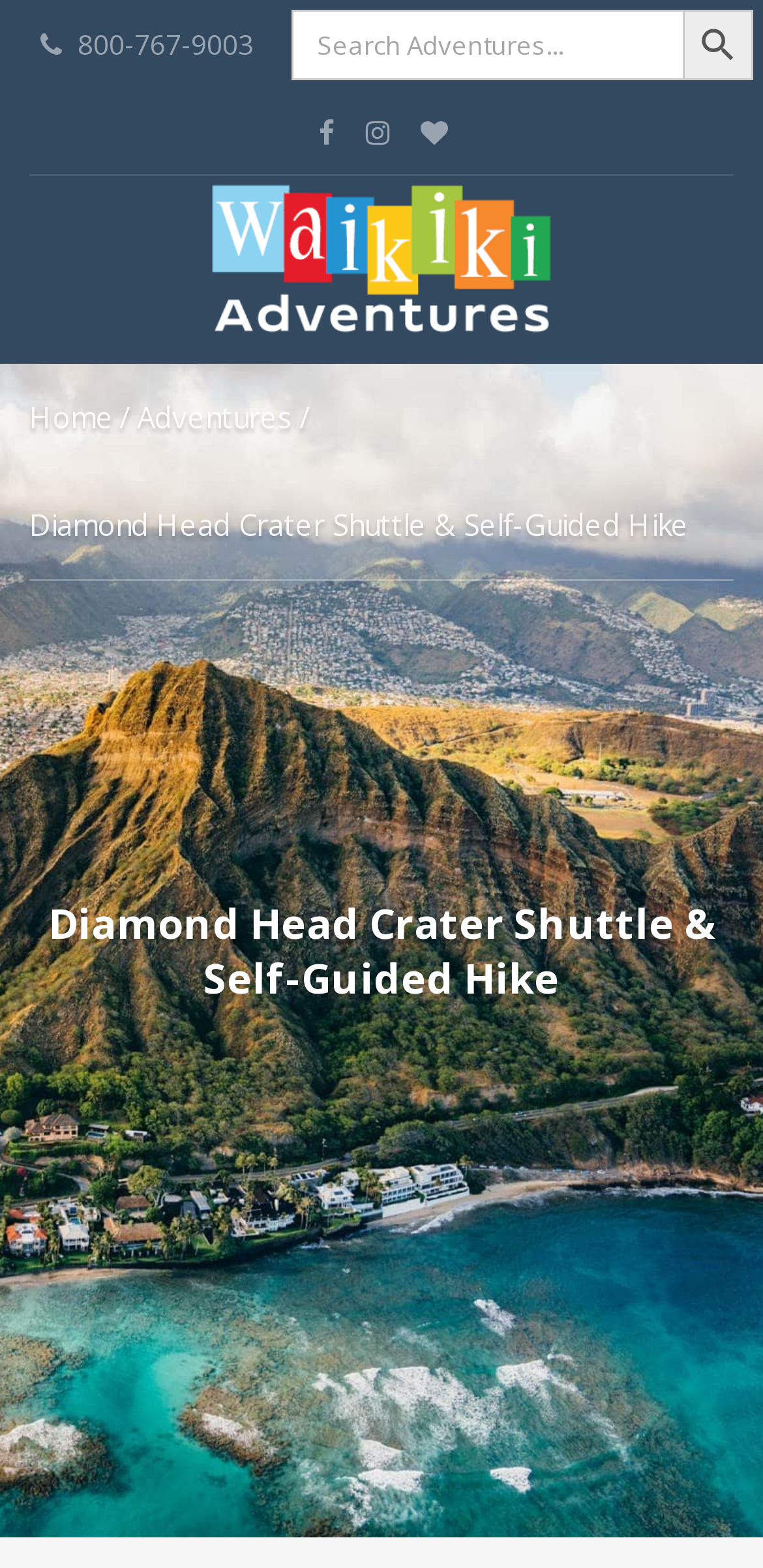Provide a one-word or brief phrase answer to the question:
What social media platforms are available?

Three platforms